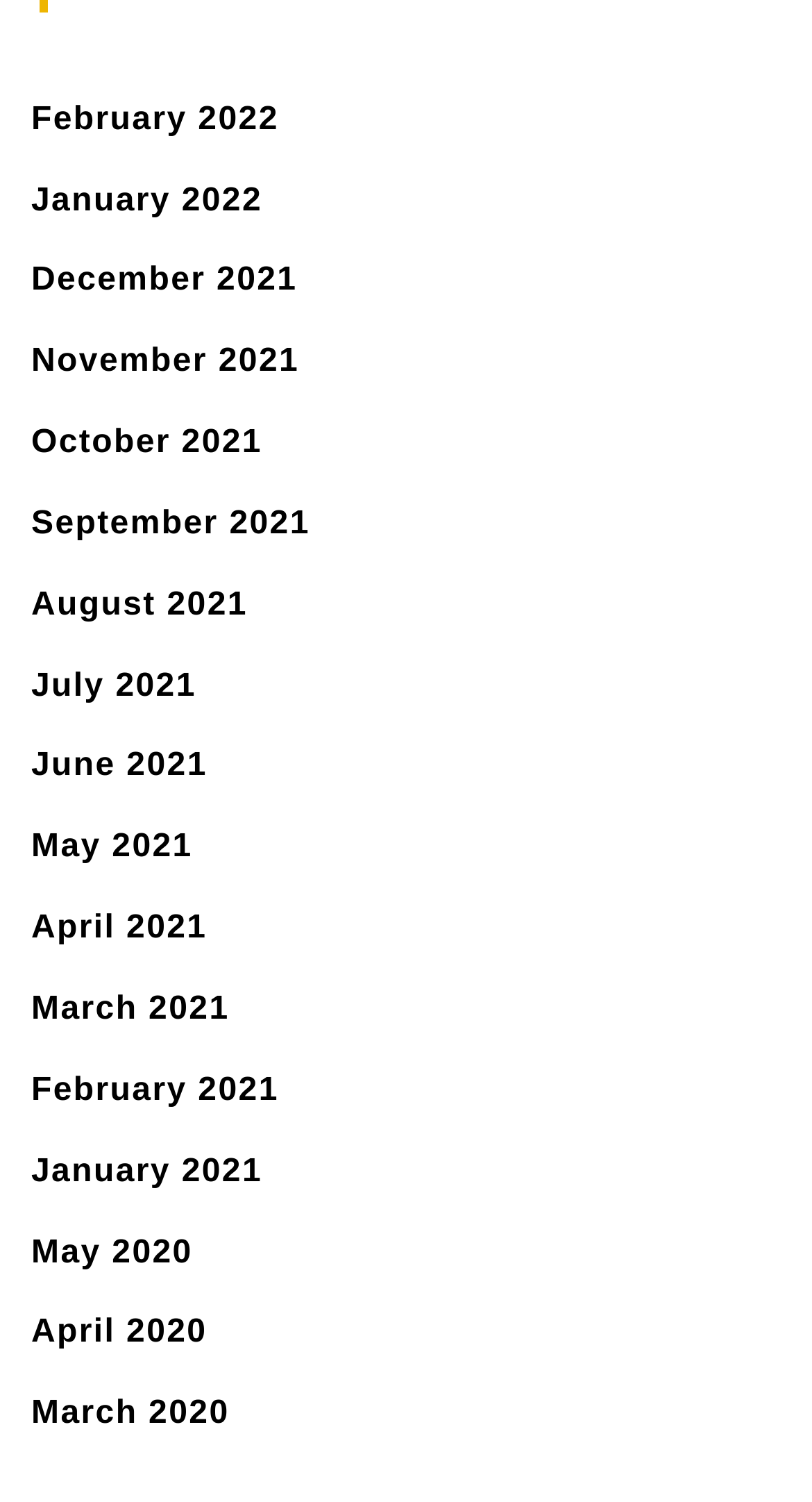Locate the bounding box coordinates of the area where you should click to accomplish the instruction: "view February 2022".

[0.038, 0.068, 0.343, 0.091]